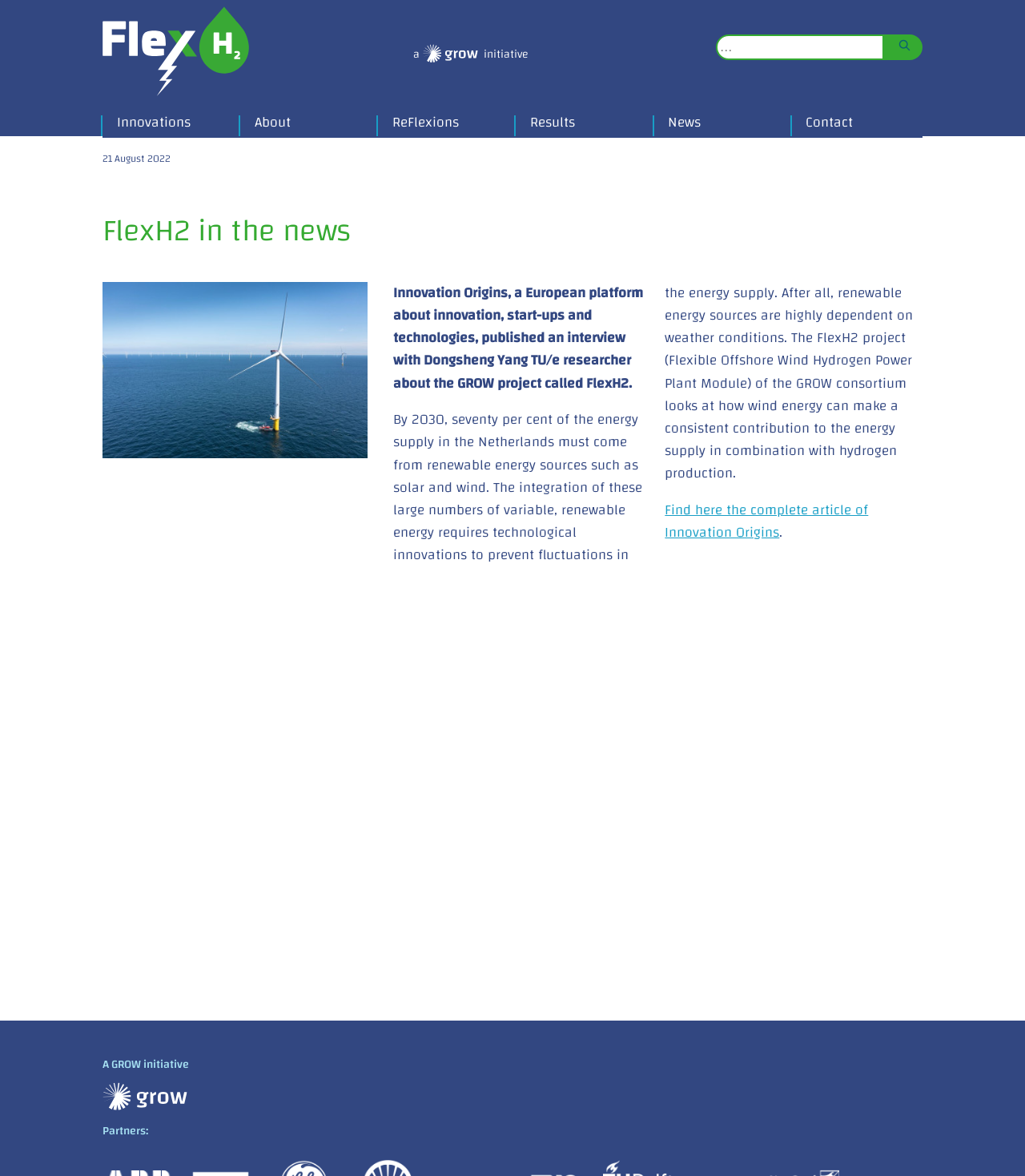Please mark the bounding box coordinates of the area that should be clicked to carry out the instruction: "Find out more about the GROW project".

[0.649, 0.422, 0.847, 0.464]